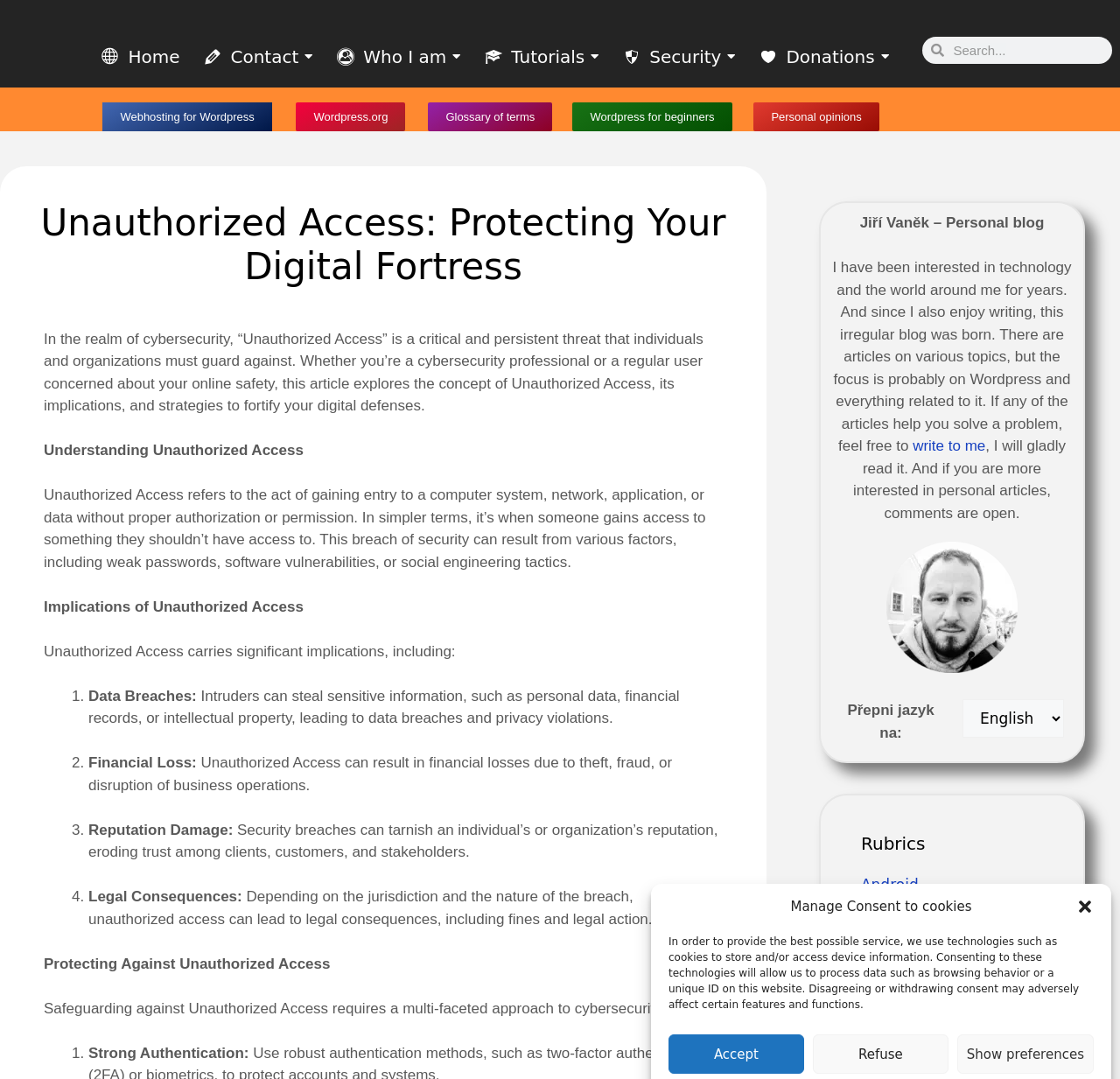What is the author's name?
Using the image provided, answer with just one word or phrase.

Jiří Vaněk